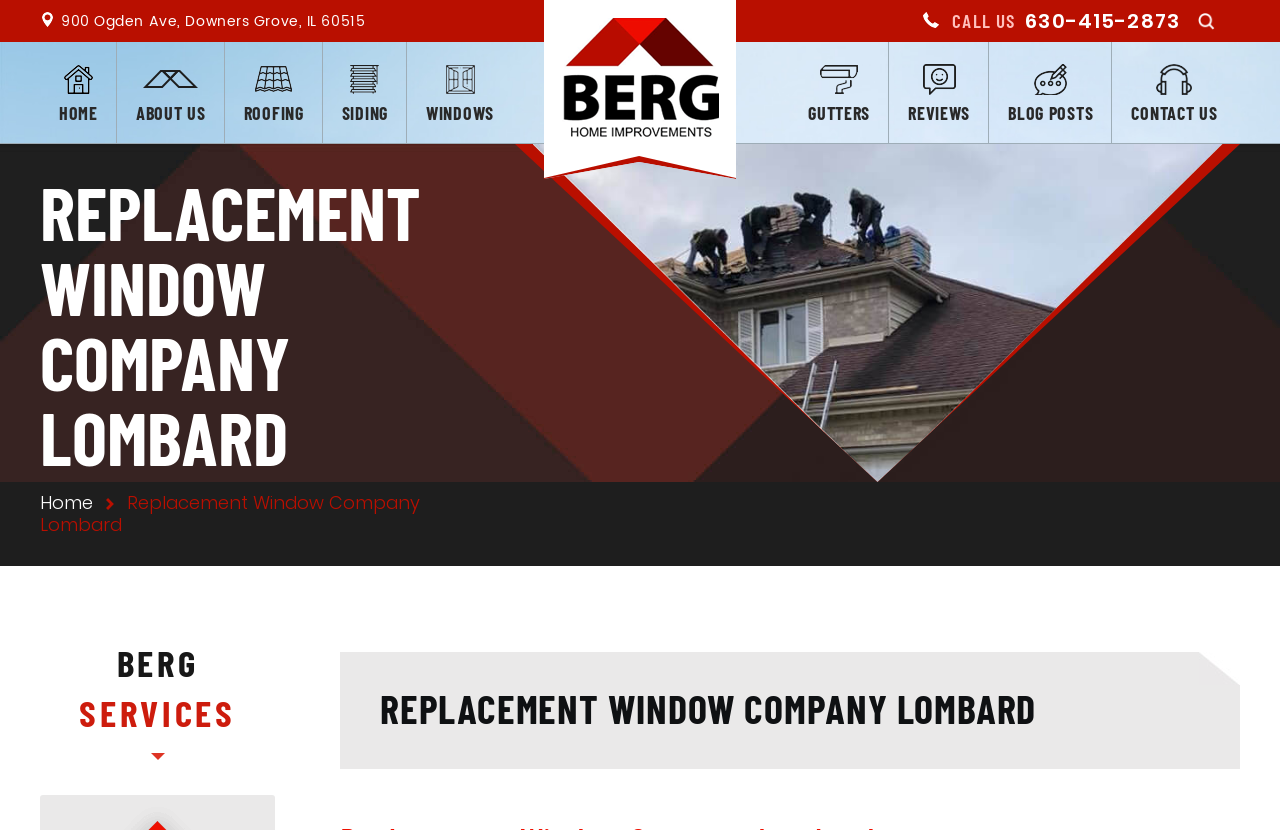Locate the bounding box coordinates of the element that needs to be clicked to carry out the instruction: "Read reviews". The coordinates should be given as four float numbers ranging from 0 to 1, i.e., [left, top, right, bottom].

[0.695, 0.051, 0.773, 0.172]